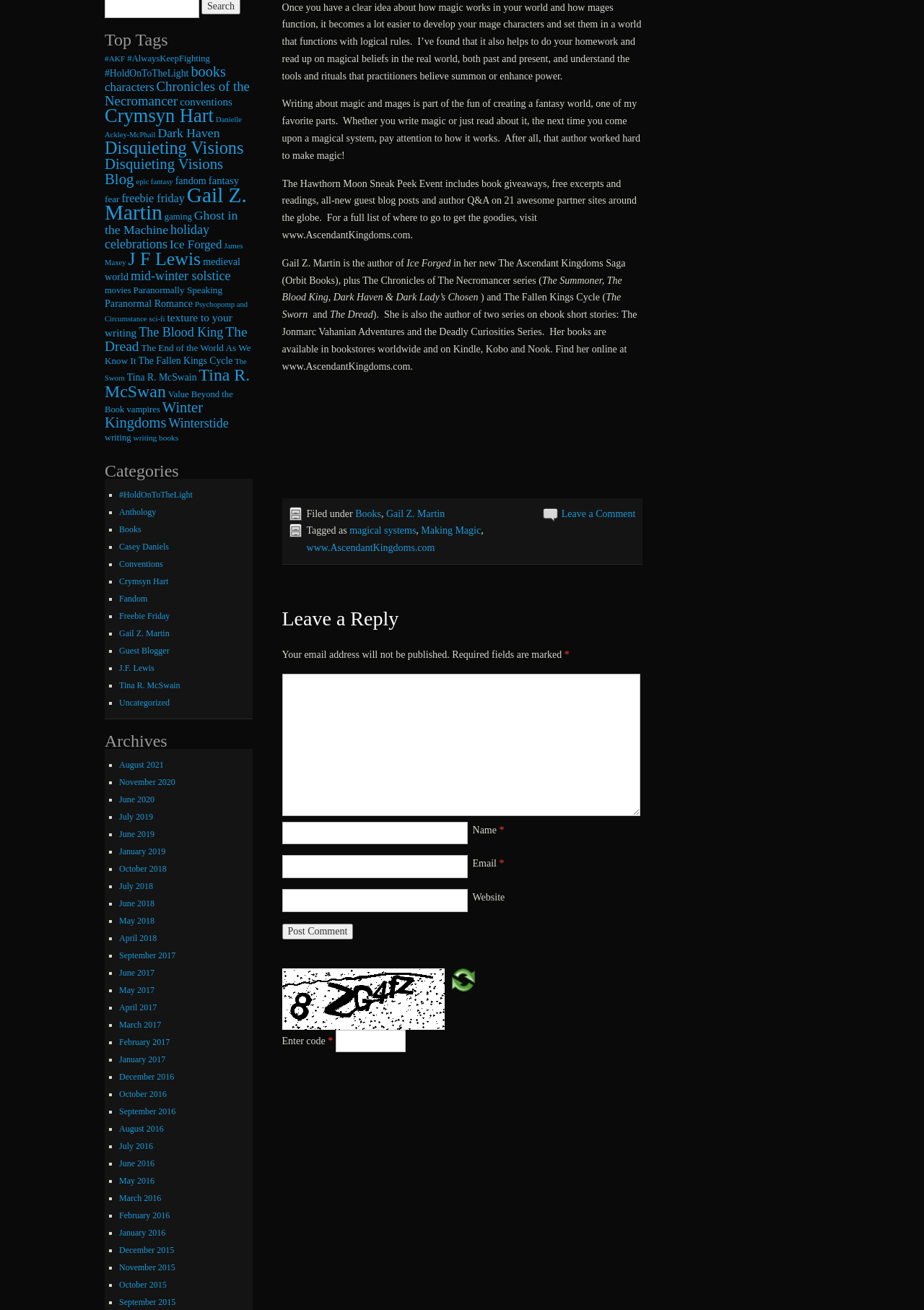Pinpoint the bounding box coordinates of the clickable area needed to execute the instruction: "Leave a comment". The coordinates should be specified as four float numbers between 0 and 1, i.e., [left, top, right, bottom].

[0.608, 0.388, 0.688, 0.396]